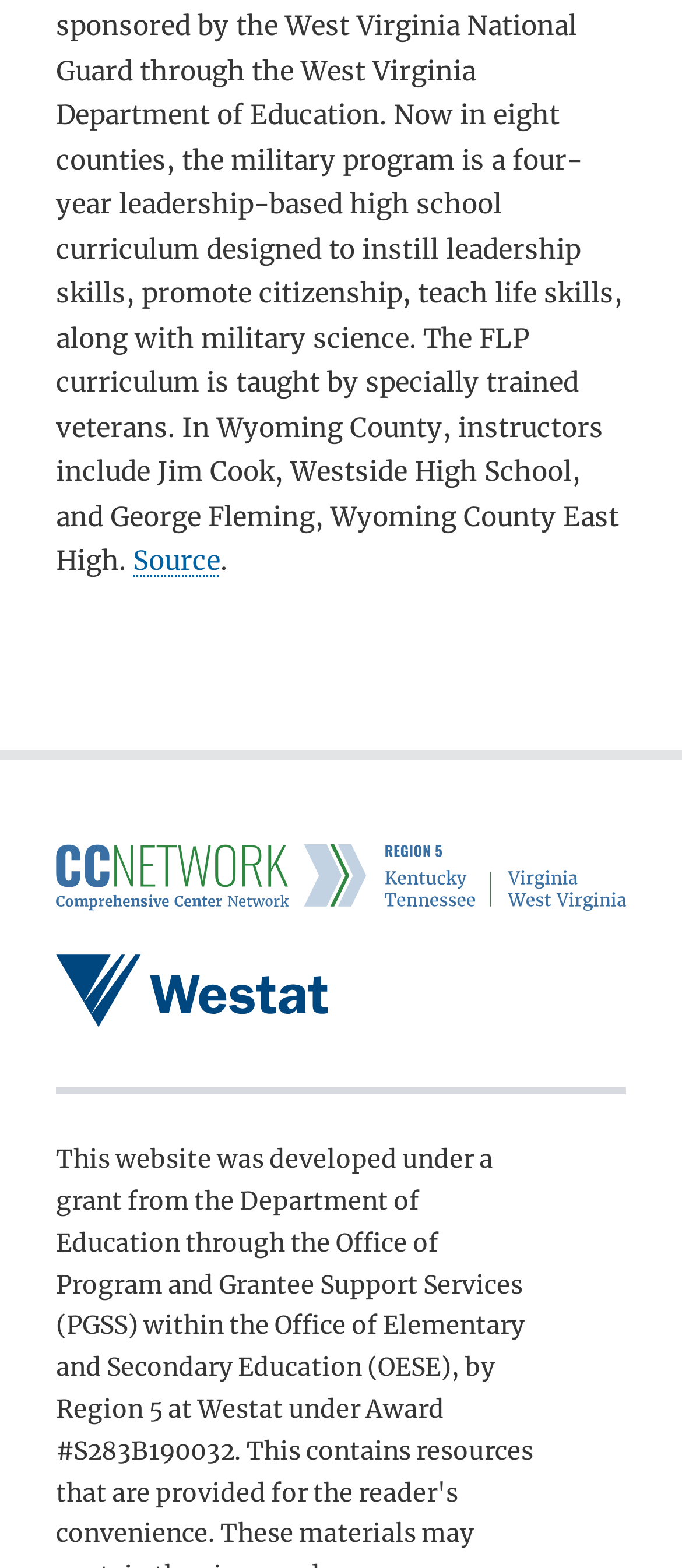Given the description "Source", provide the bounding box coordinates of the corresponding UI element.

[0.195, 0.347, 0.323, 0.368]